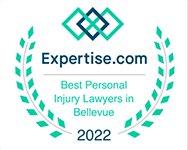Using the information shown in the image, answer the question with as much detail as possible: What does the laurel wreath design symbolize?

The question asks for the symbolism of the laurel wreath design surrounding the badge. According to the image, the laurel wreath design symbolizes recognition and excellence in the field, indicating that the recipient has achieved a high level of accomplishment.